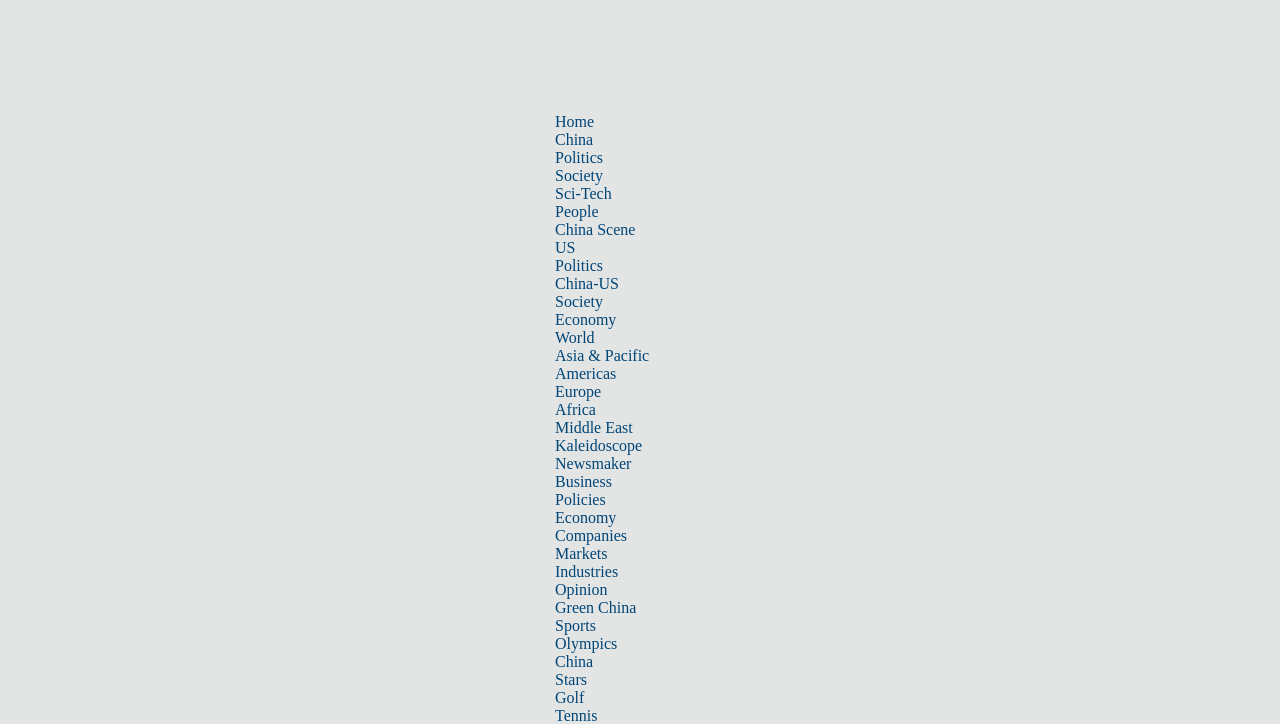Please indicate the bounding box coordinates of the element's region to be clicked to achieve the instruction: "Read the 'Business' news". Provide the coordinates as four float numbers between 0 and 1, i.e., [left, top, right, bottom].

[0.434, 0.653, 0.478, 0.677]